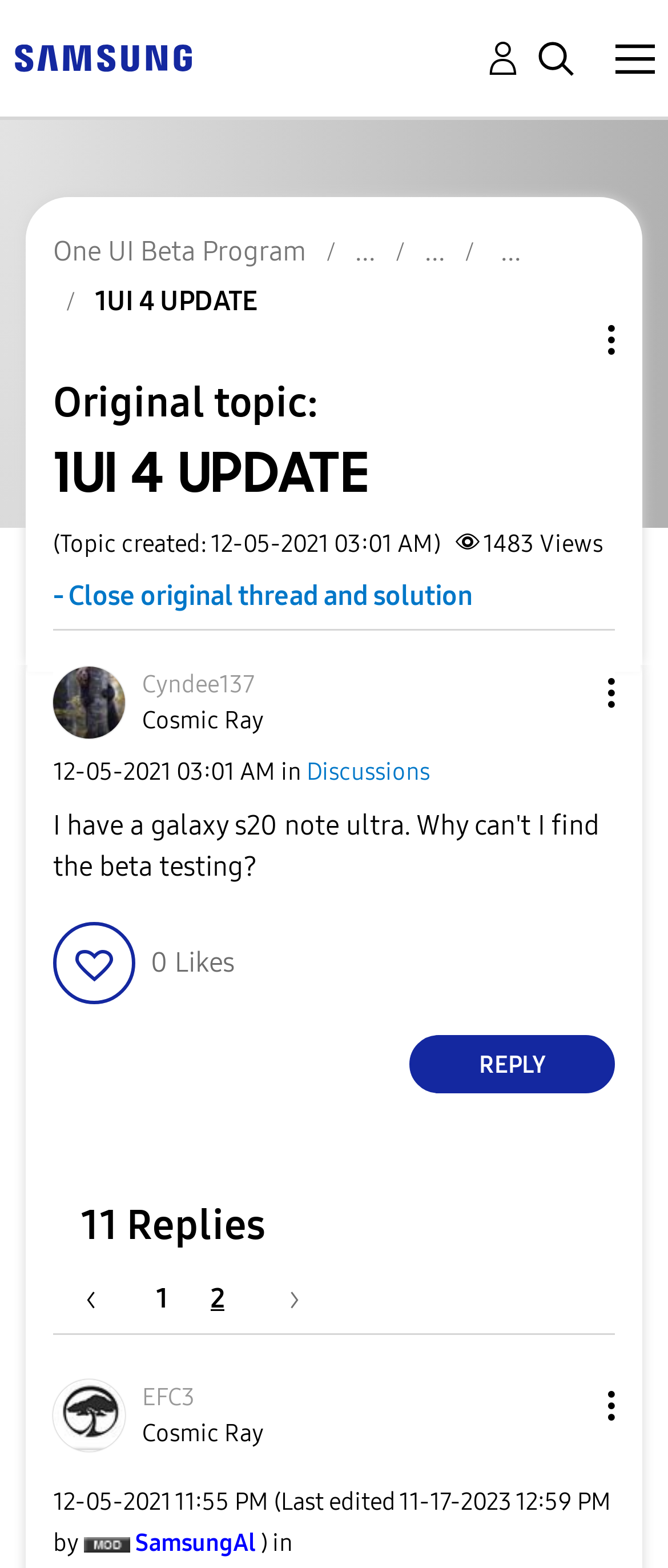Summarize the webpage with intricate details.

This webpage appears to be a discussion forum page on the Samsung Community website. At the top, there is a navigation bar with a link to "Samsung" and a search icon on the right side. Below the navigation bar, there is a breadcrumb navigation section that shows the current topic "1UI 4 UPDATE" within the "One UI Beta Program" category.

The main content area is divided into two sections. The top section displays the original topic title "I have a galaxy s20 note ultra. Why can't I find the beta testing?" and the topic details, including the creation date and time, views, and a link to close the original thread and solution. There is also a profile picture and link to the profile of the topic creator, Cyndee137.

The second section is a discussion thread with 11 replies. Each reply includes the profile picture and link to the profile of the replier, the reply text, and the date and time of the reply. There are also buttons to show the post option menu and to give likes to the post. At the bottom of the page, there is a pagination navigation section with links to previous and next pages, as well as page number links.

Throughout the page, there are several buttons and links, including a "Topic Options" button, a "Reply to 1UI 4 UPDATE post" link, and a "Show comment option menu" button. There are also several images, including the Samsung logo, search icon, and profile pictures of the topic creator and repliers.